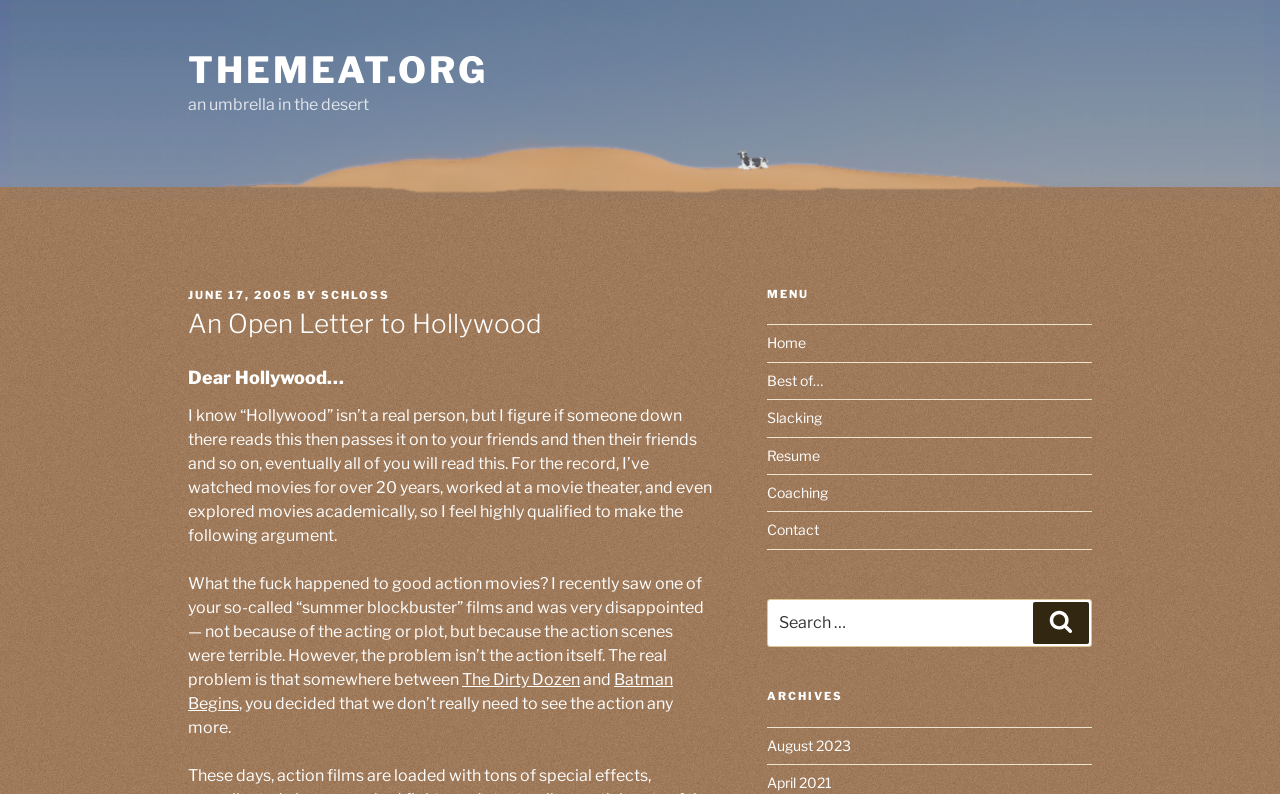Articulate a complete and detailed caption of the webpage elements.

This webpage is an open letter to Hollywood, with the title "An Open Letter to Hollywood" at the top. Below the title, there is a header section with a link to the website's homepage, THEMEAT.ORG, and a tagline "an umbrella in the desert". 

On the left side of the page, there is a section with the post's metadata, including the date "JUNE 17, 2005", the author "SCHLOSS", and a timestamp. 

The main content of the page is the open letter, which starts with a greeting to Hollywood and explains the author's qualifications to make an argument about the film industry. The letter then expresses disappointment with the current state of action movies, citing a recent film as an example, and argues that the problem lies in the way action scenes are presented. The author references classic films like "The Dirty Dozen" and "Batman Begins" to support their point.

On the right side of the page, there is a menu section with links to various parts of the website, including the home page, best of, slacking, resume, coaching, and contact. Below the menu, there is a search bar with a button to submit a search query. 

At the bottom of the page, there is an archives section with links to past posts, organized by month and year.